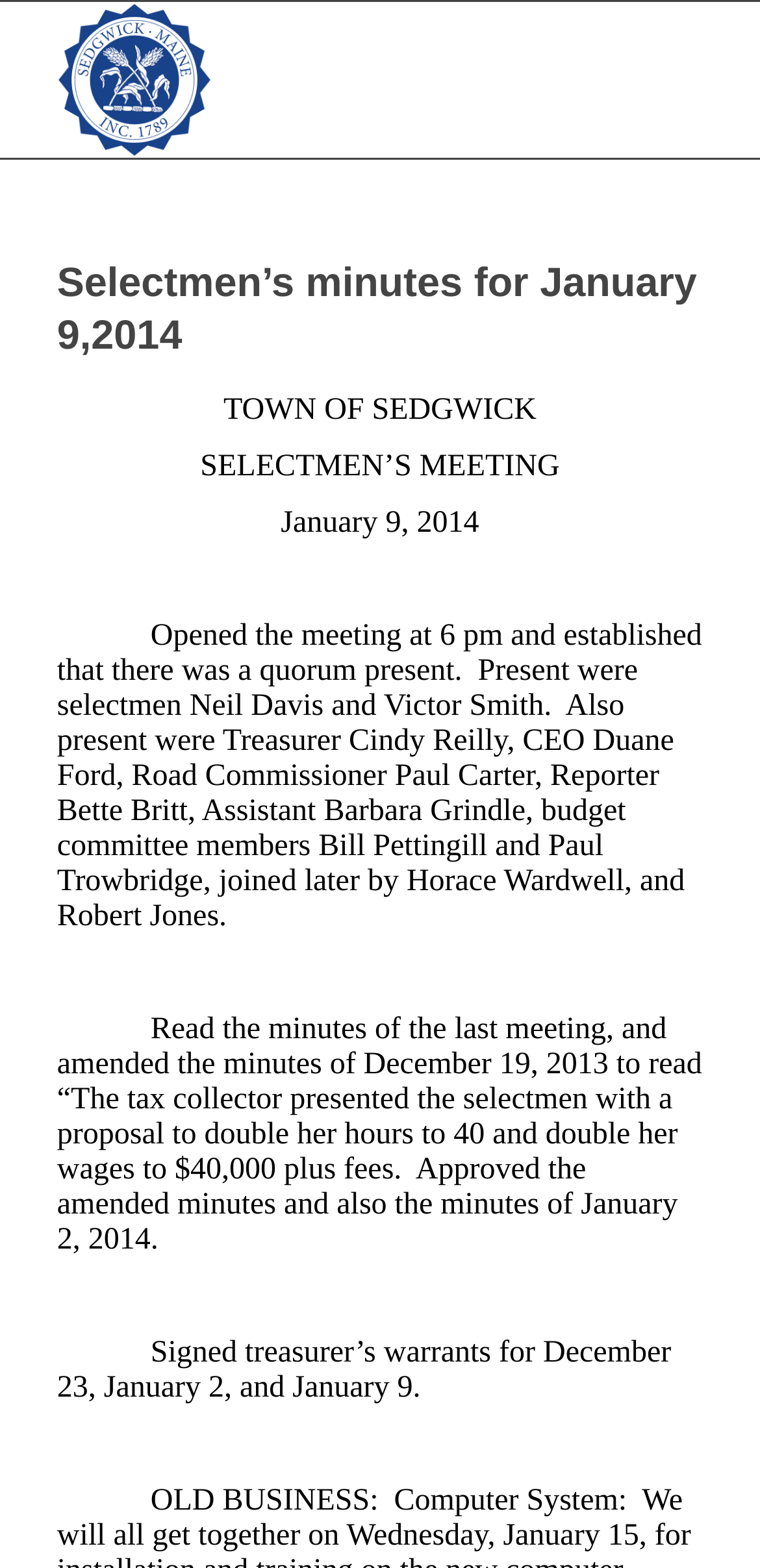Give a concise answer using one word or a phrase to the following question:
Who are the selectmen present at the meeting?

Neil Davis and Victor Smith